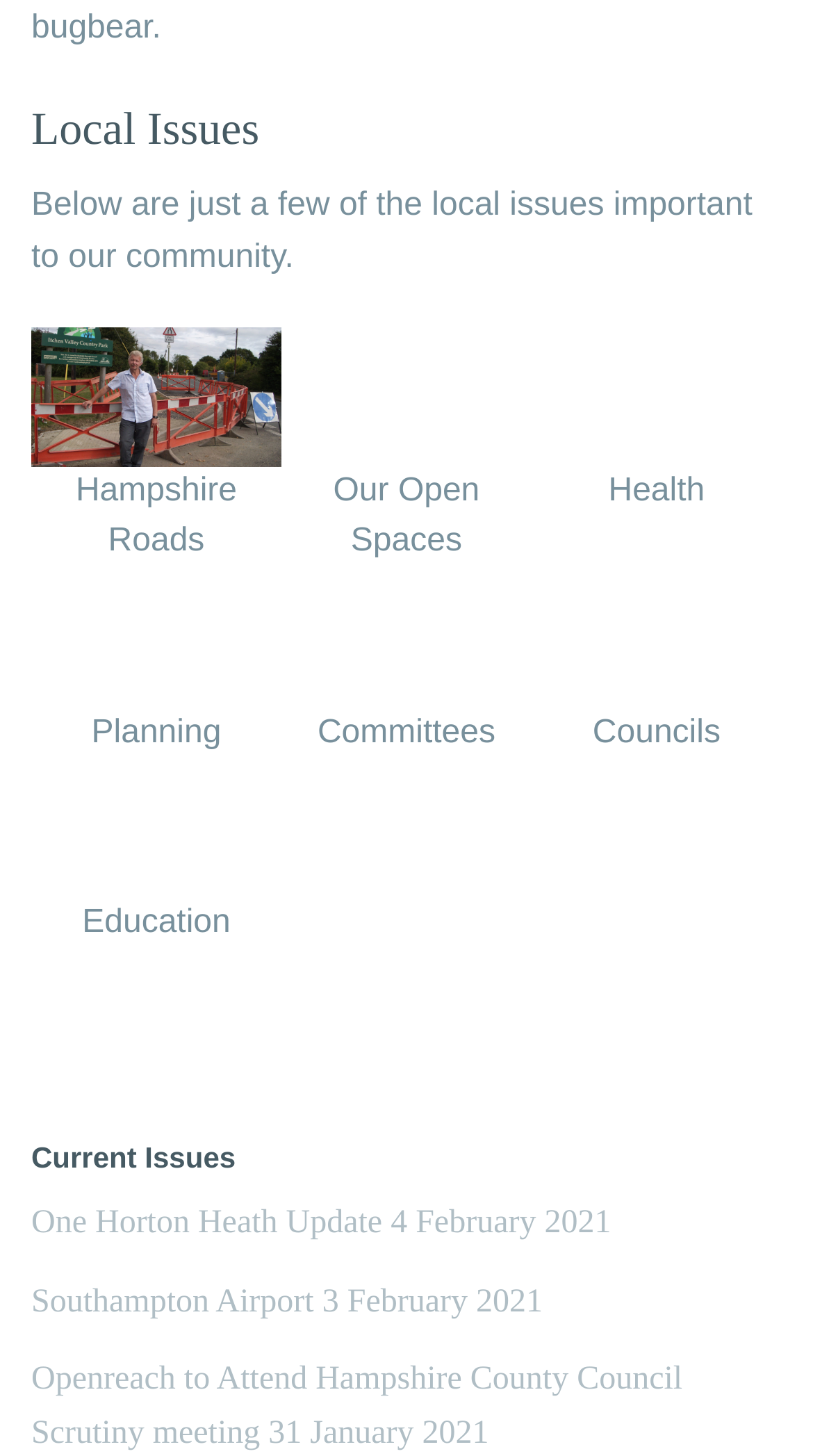Please provide the bounding box coordinates in the format (top-left x, top-left y, bottom-right x, bottom-right y). Remember, all values are floating point numbers between 0 and 1. What is the bounding box coordinate of the region described as: Southampton Airport

[0.038, 0.881, 0.386, 0.906]